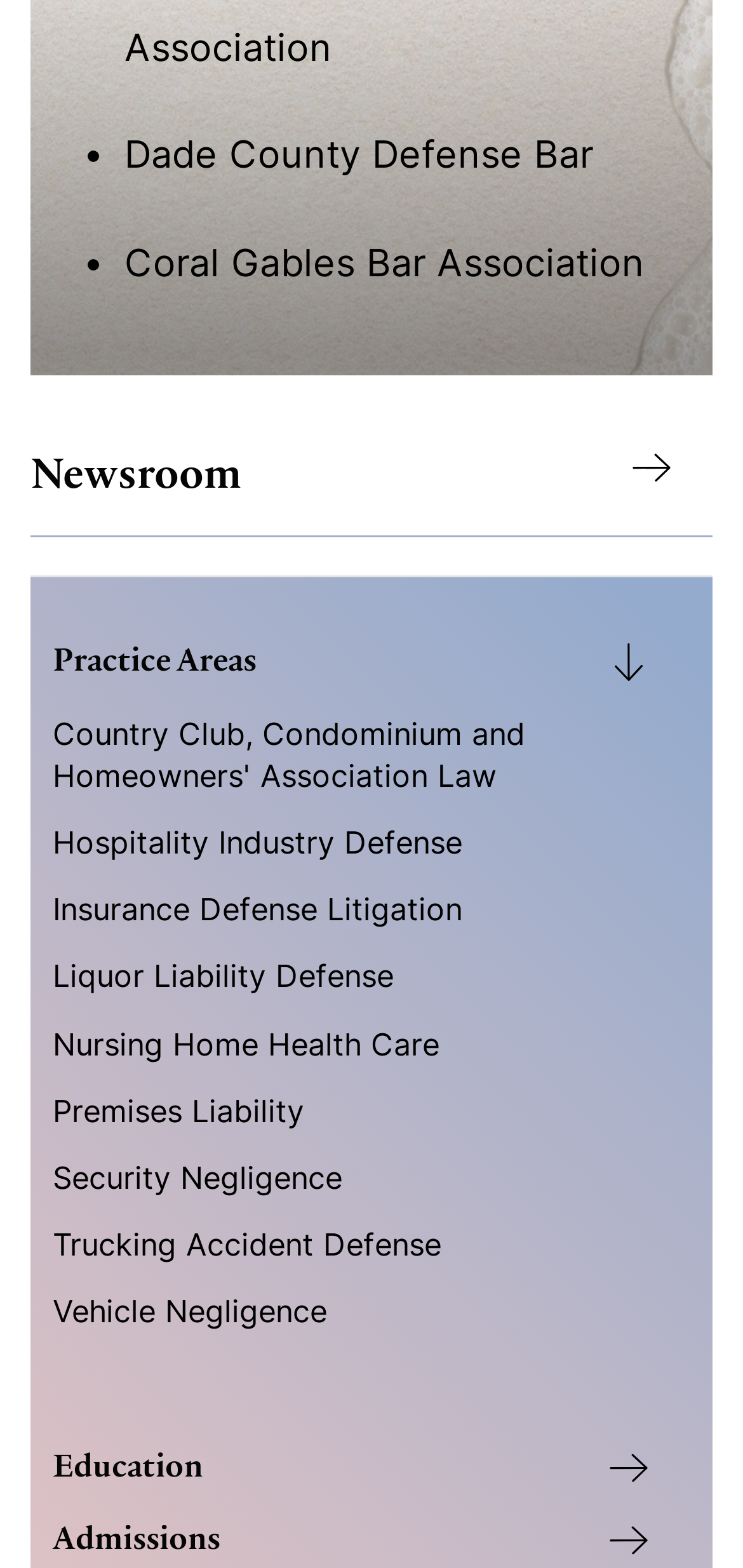How many buttons are there on the page?
Examine the image and give a concise answer in one word or a short phrase.

3